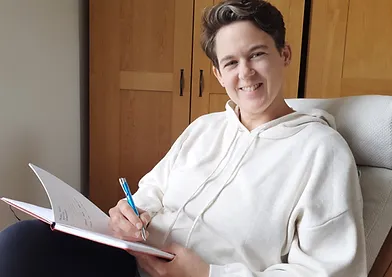What type of atmosphere is conveyed?
Answer the question based on the image using a single word or a brief phrase.

Warm and inviting